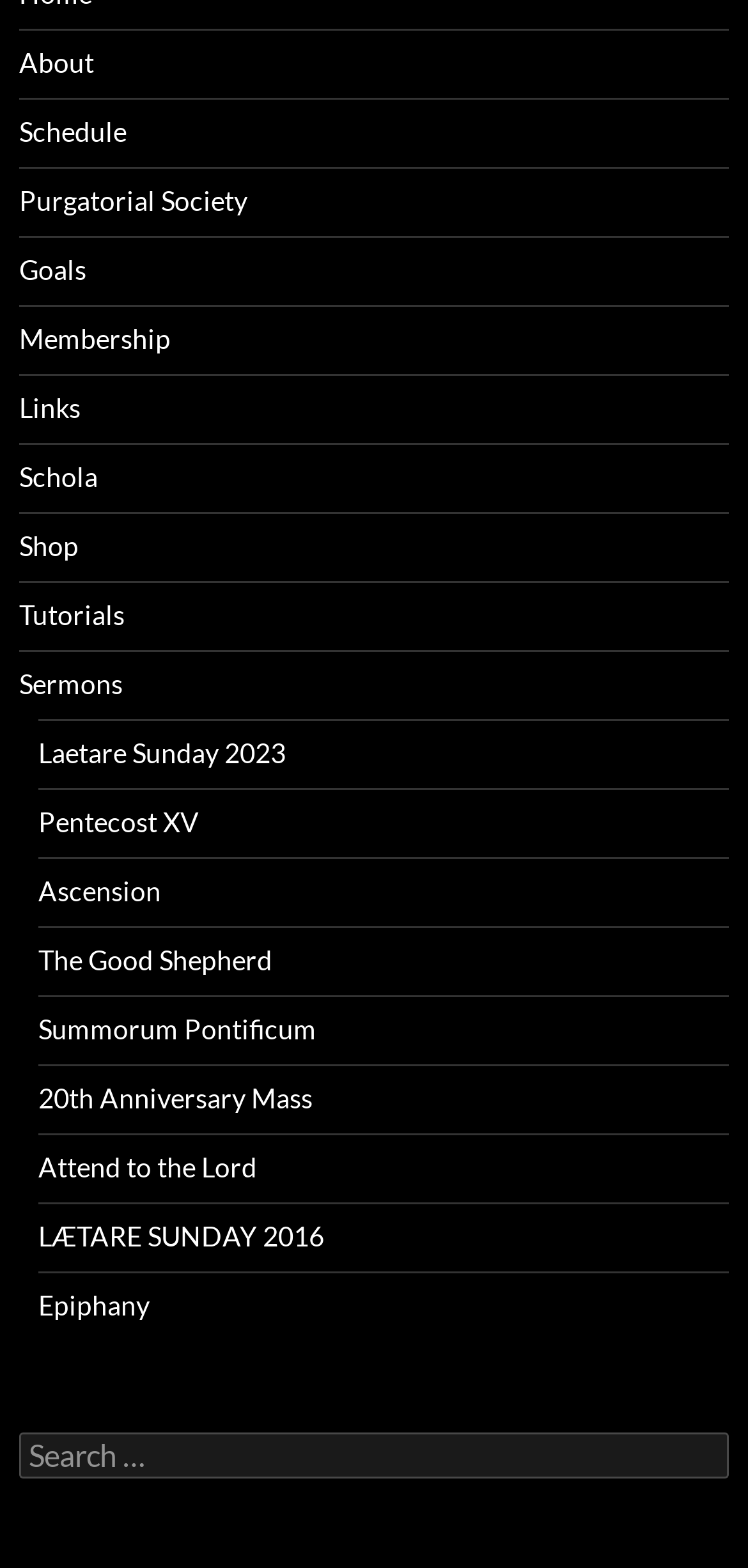Please provide a comprehensive answer to the question below using the information from the image: What is the first link on the webpage?

The first link on the webpage is 'About' which is located at the top left corner of the webpage with a bounding box coordinate of [0.026, 0.029, 0.126, 0.05].